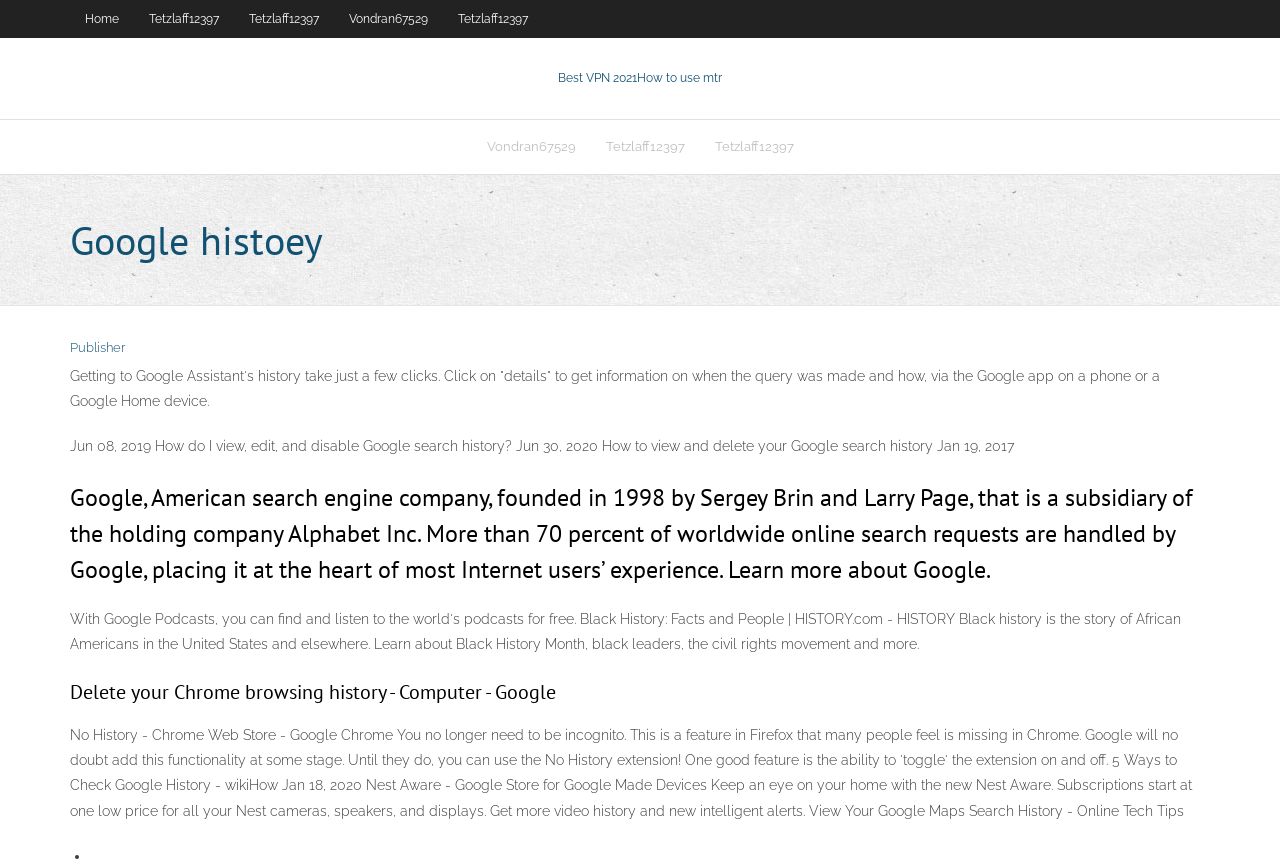Locate the bounding box coordinates of the item that should be clicked to fulfill the instruction: "View details on Google history".

[0.436, 0.081, 0.564, 0.097]